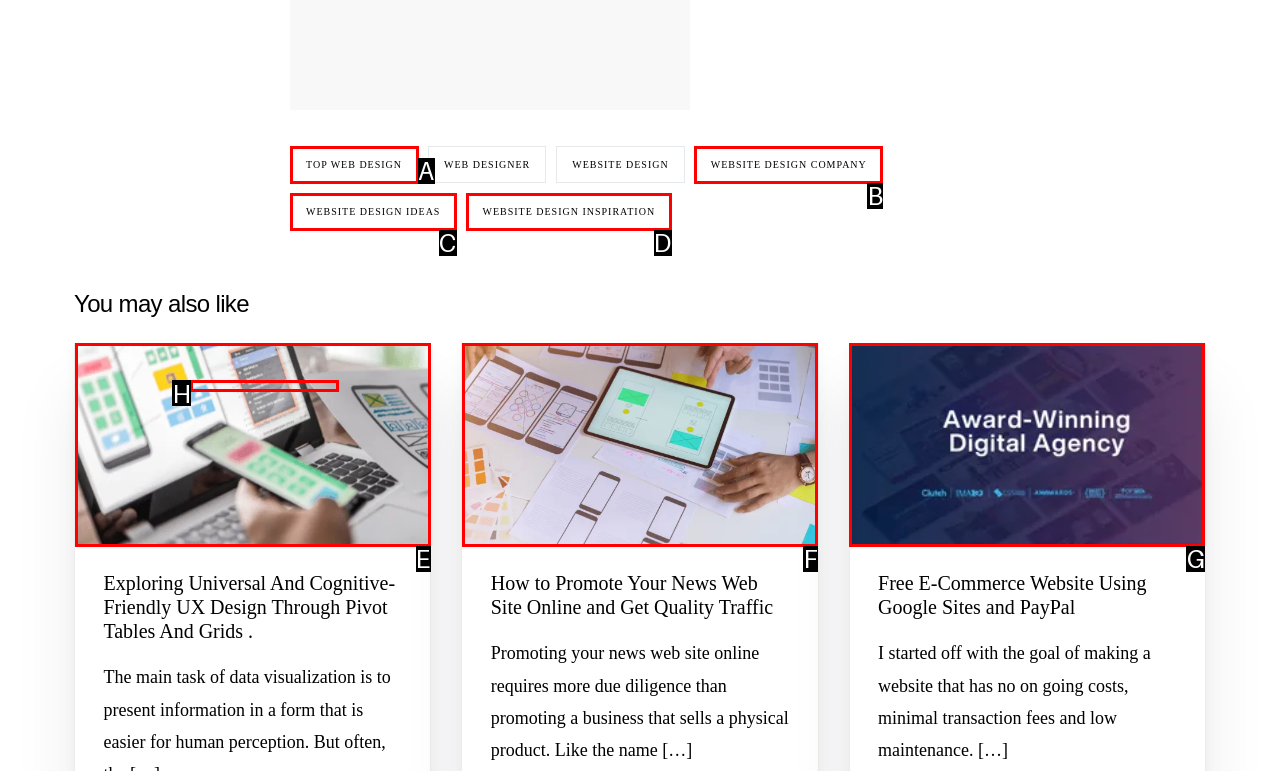Based on the provided element description: website design company, identify the best matching HTML element. Respond with the corresponding letter from the options shown.

B